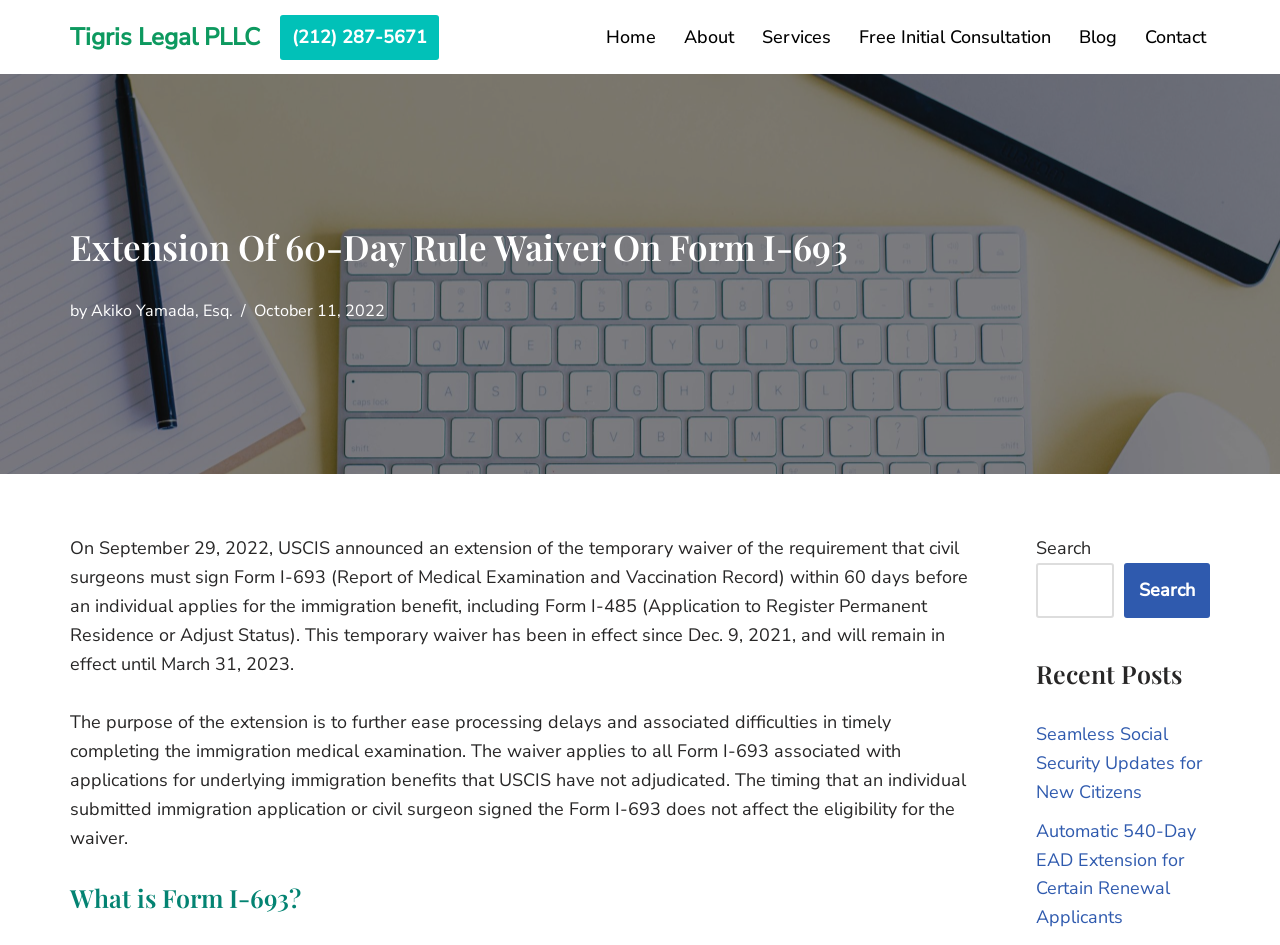Please identify the bounding box coordinates of the area that needs to be clicked to fulfill the following instruction: "Read the blog post 'Seamless Social Security Updates for New Citizens'."

[0.809, 0.765, 0.939, 0.851]